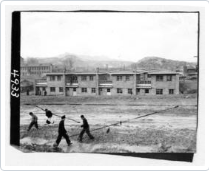What is the likely purpose of the buildings in the background?
Analyze the screenshot and provide a detailed answer to the question.

The caption states that the row of simple, two-story buildings in the background is likely serving as residences or facilities related to their work environment, suggesting that they are connected to the agricultural work being done by the individuals in the foreground.